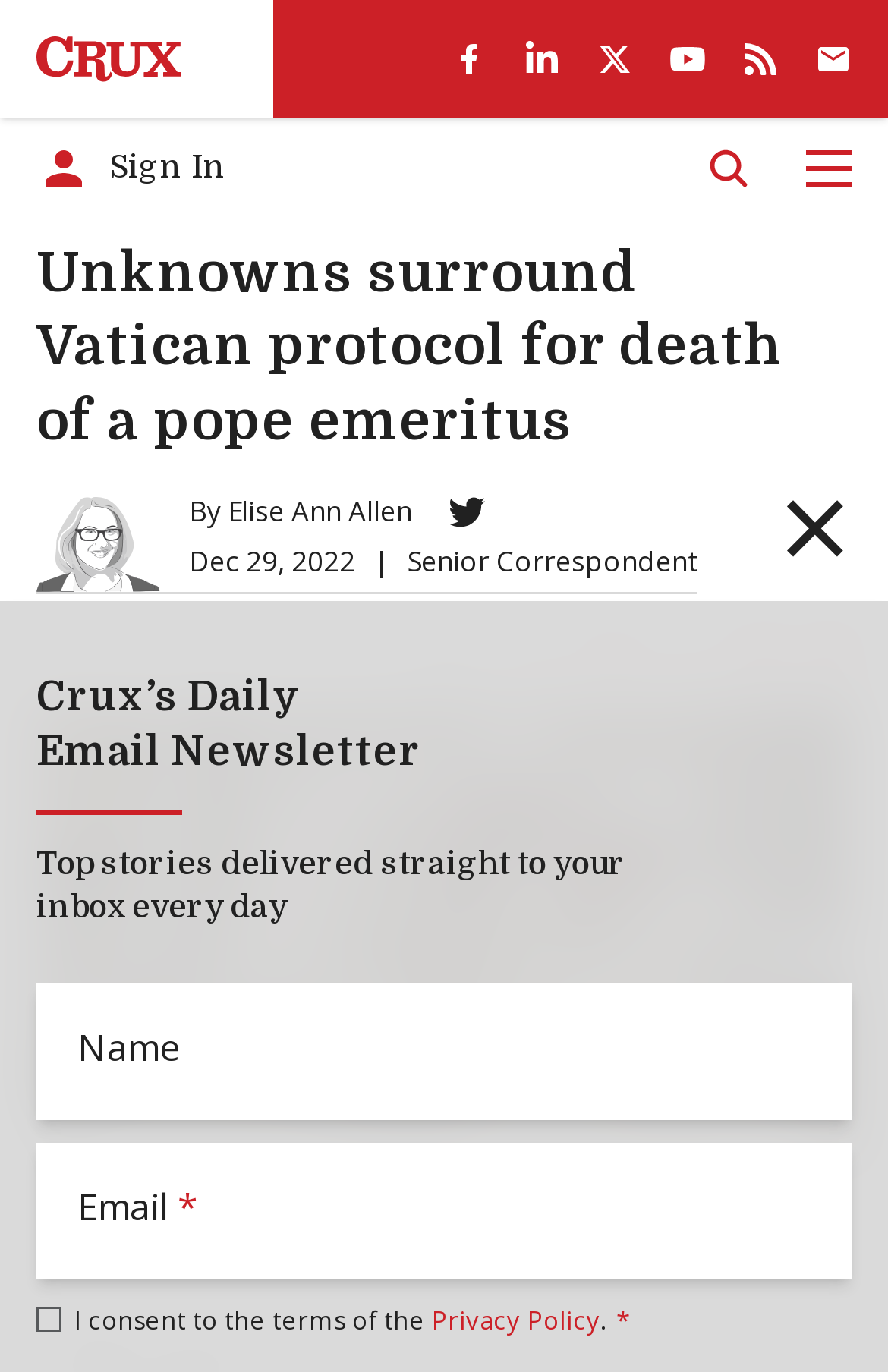Give a one-word or short phrase answer to the question: 
What is the name of the pope emeritus mentioned in the article?

Benedict XVI